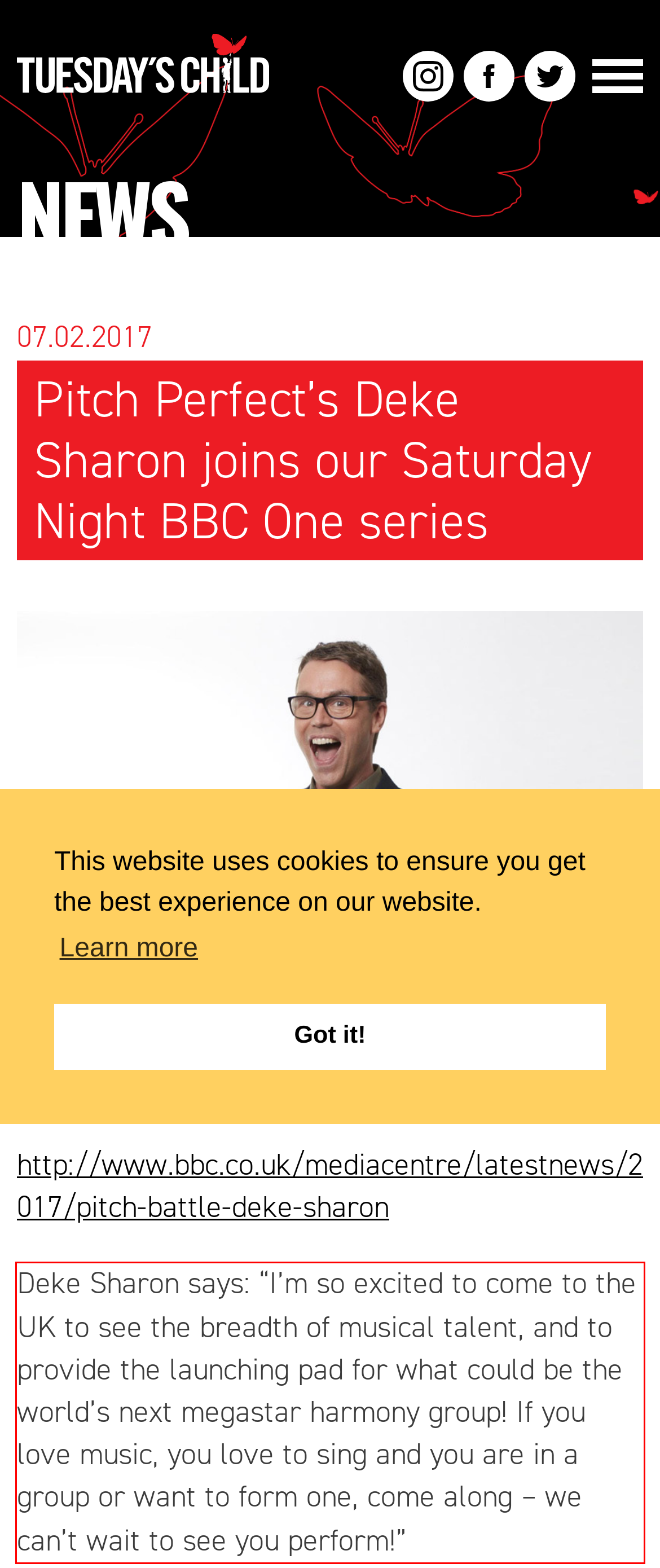Within the screenshot of a webpage, identify the red bounding box and perform OCR to capture the text content it contains.

Deke Sharon says: “I’m so excited to come to the UK to see the breadth of musical talent, and to provide the launching pad for what could be the world’s next megastar harmony group! If you love music, you love to sing and you are in a group or want to form one, come along – we can’t wait to see you perform!”